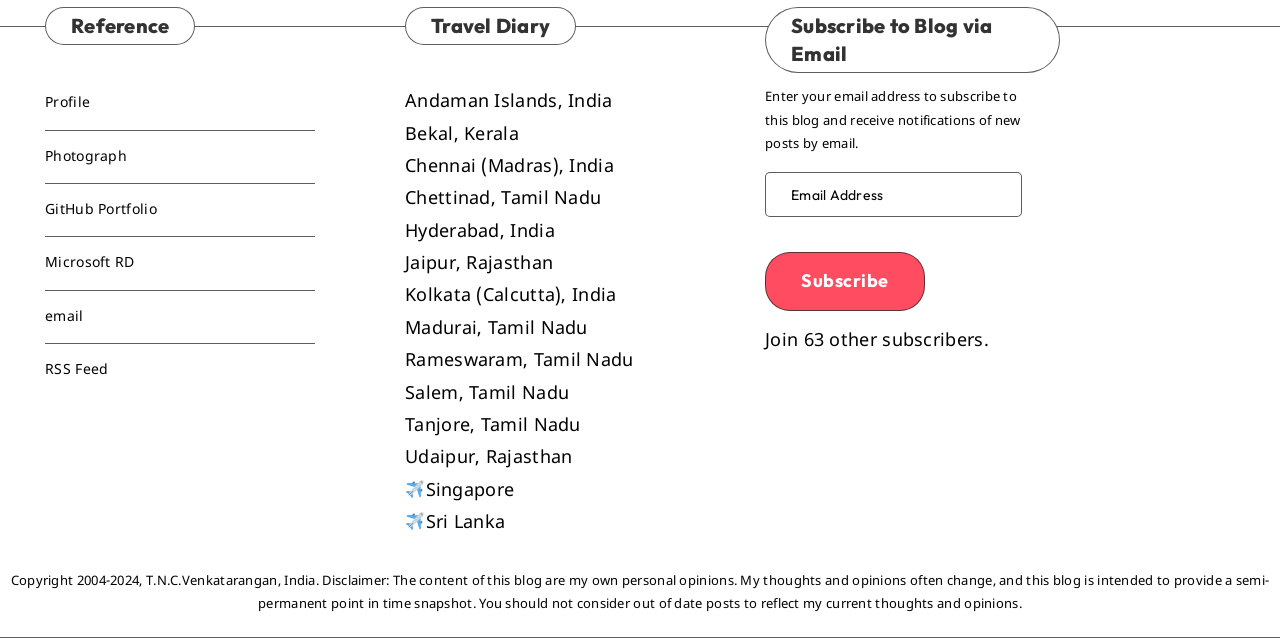Find the bounding box coordinates of the element's region that should be clicked in order to follow the given instruction: "Visit Travel Diary". The coordinates should consist of four float numbers between 0 and 1, i.e., [left, top, right, bottom].

[0.316, 0.011, 0.45, 0.071]